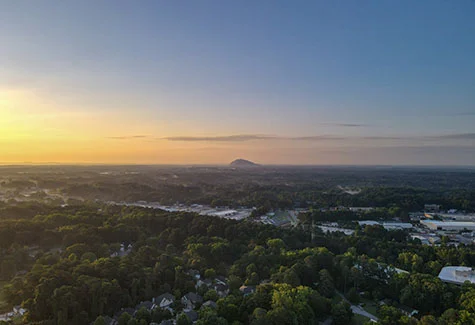What is the importance of utility locating services in this area?
Refer to the image and offer an in-depth and detailed answer to the question.

The caption highlights the importance of utility locating services in navigating the area's underground complexities, which is crucial for safe excavation and development projects in the region.